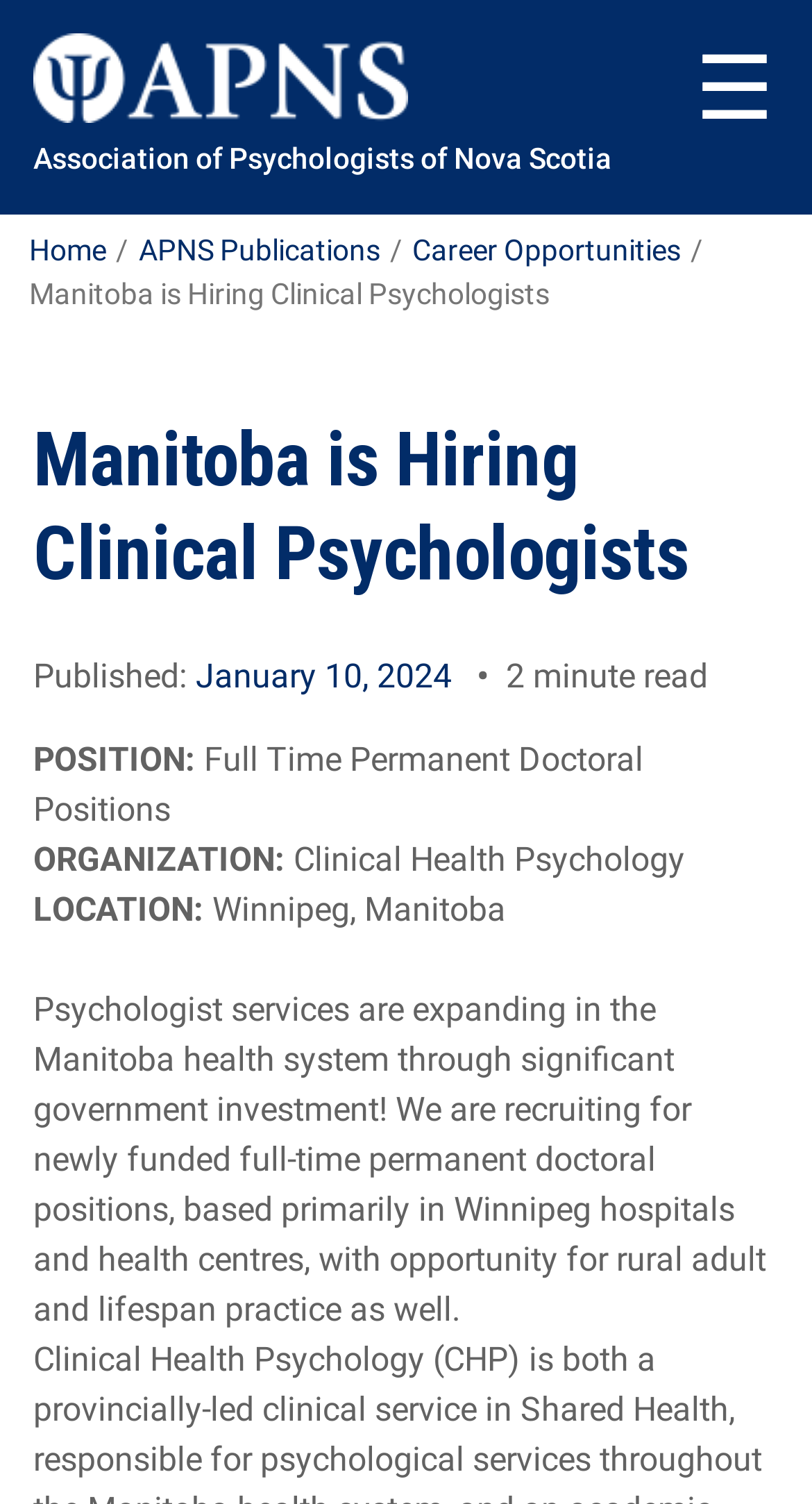Provide the bounding box coordinates of the HTML element described as: "Downtown Rochester Restaurants". The bounding box coordinates should be four float numbers between 0 and 1, i.e., [left, top, right, bottom].

None